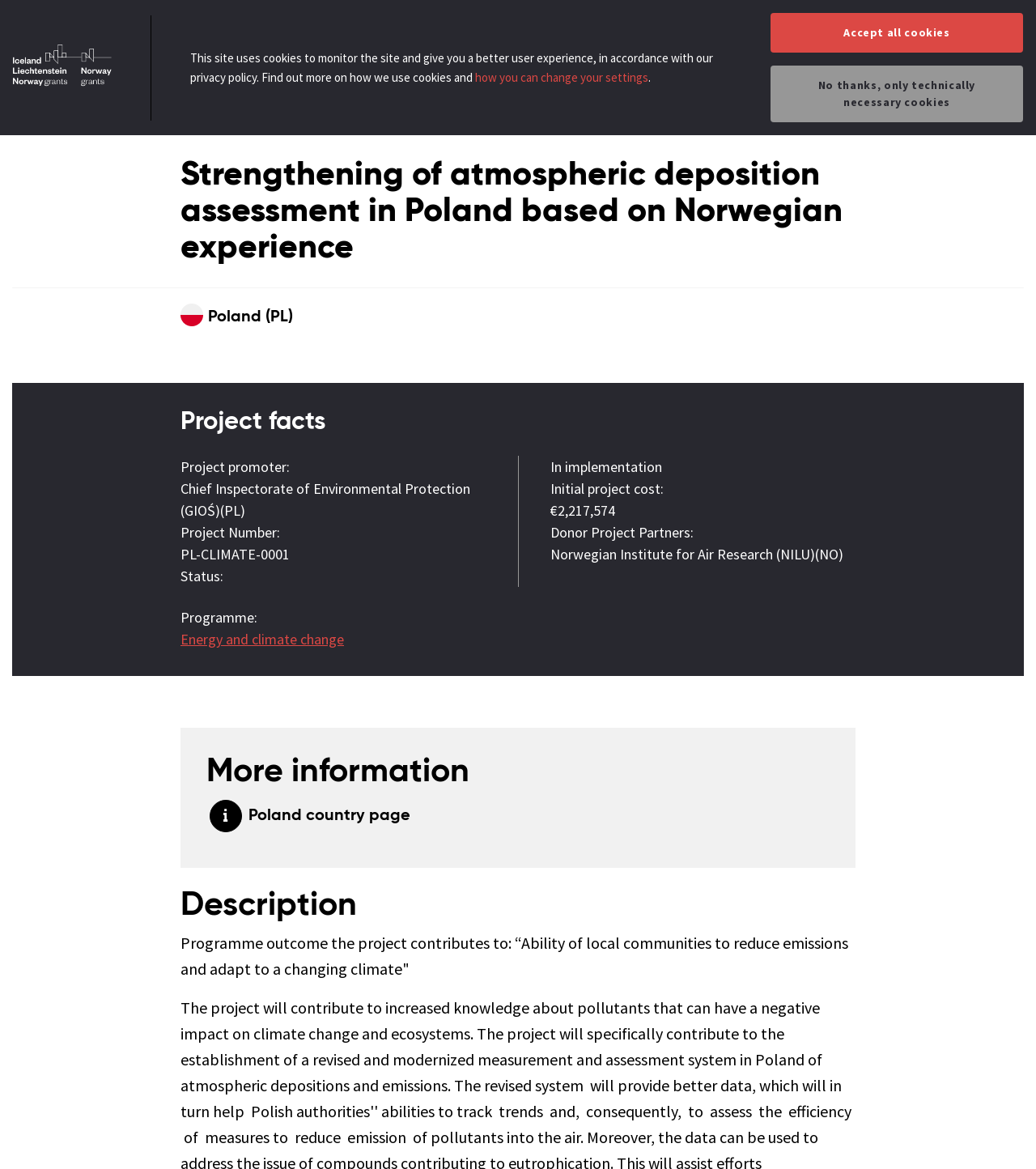Respond to the question below with a single word or phrase:
What is the initial project cost?

€2,217,574